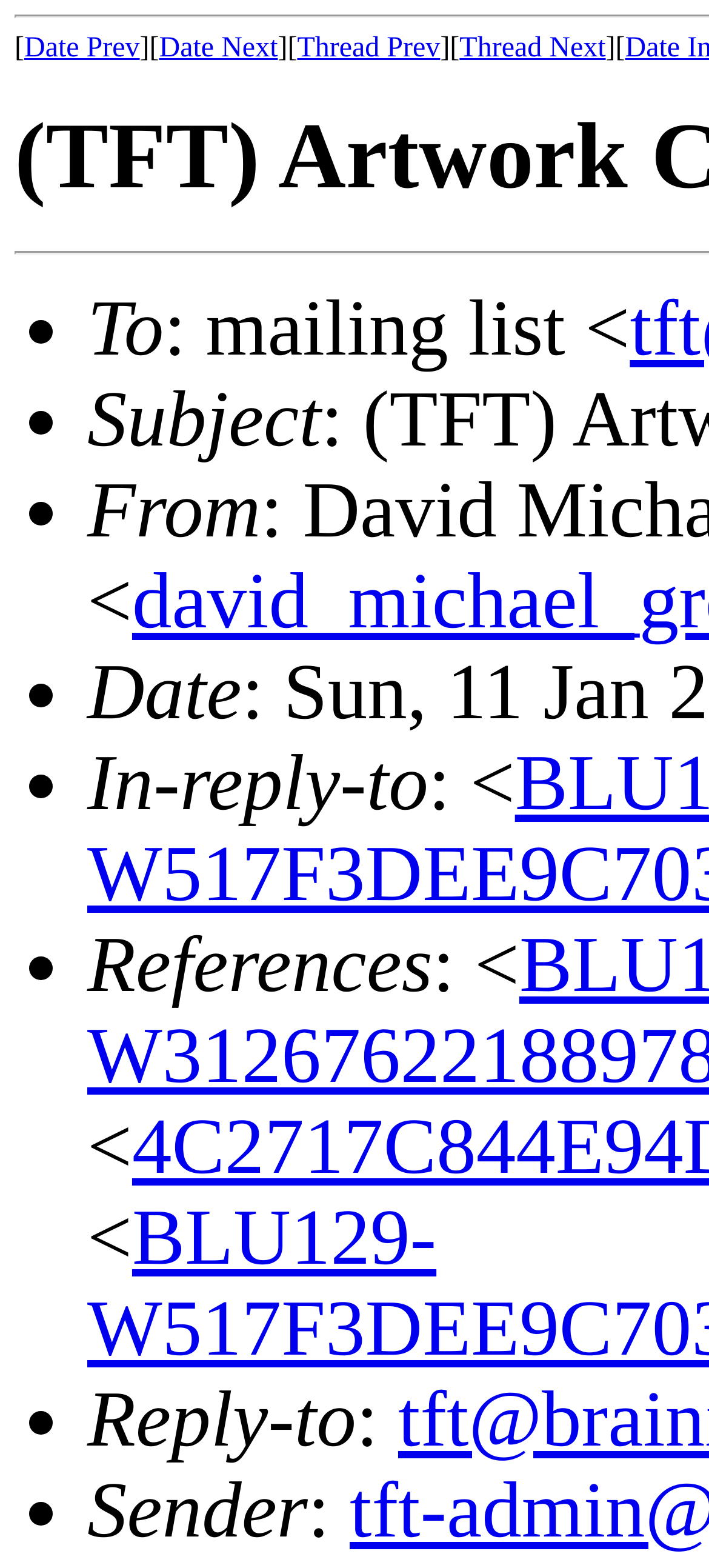Use a single word or phrase to answer the question:
How many email fields are displayed on the webpage?

9